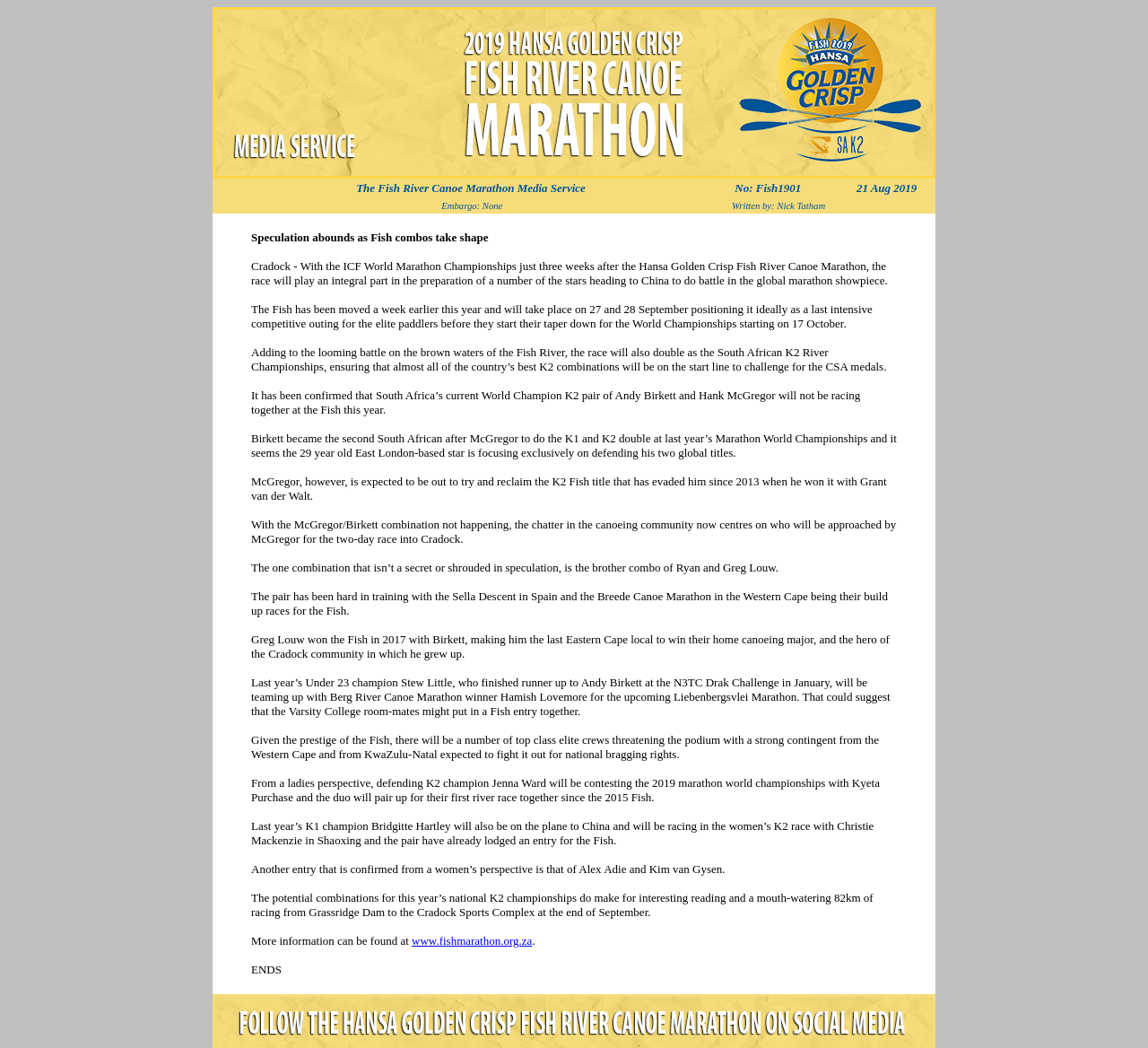Explain the features and main sections of the webpage comprehensively.

The webpage is a media release for the Hansa Fish Canoe Marathon, featuring a prominent image at the top. Below the image, there are three rows of text, each containing three columns. The first row displays the title "The Fish River Canoe Marathon Media Service" on the left, "No: Fish1901" in the middle, and "21 Aug 2019" on the right. The second row shows "Embargo: None" on the left and "Written by: Nick Tatham" on the right. 

The main content of the webpage is a blockquote section that takes up most of the page. It contains a series of paragraphs discussing the upcoming Hansa Fish Canoe Marathon, which will serve as a preparation event for the ICF World Marathon Championships. The article mentions that the race will also double as the South African K2 River Championships, attracting top paddlers. It speculates about potential K2 combinations, including the pairing of Hank McGregor and Andy Birkett, and mentions other notable paddlers such as Ryan and Greg Louw, Stew Little, and Hamish Lovemore. The article also touches on the women's K2 event, mentioning defending champion Jenna Ward and other top contenders. The text concludes with a note about more information being available on the Fish Marathon website.